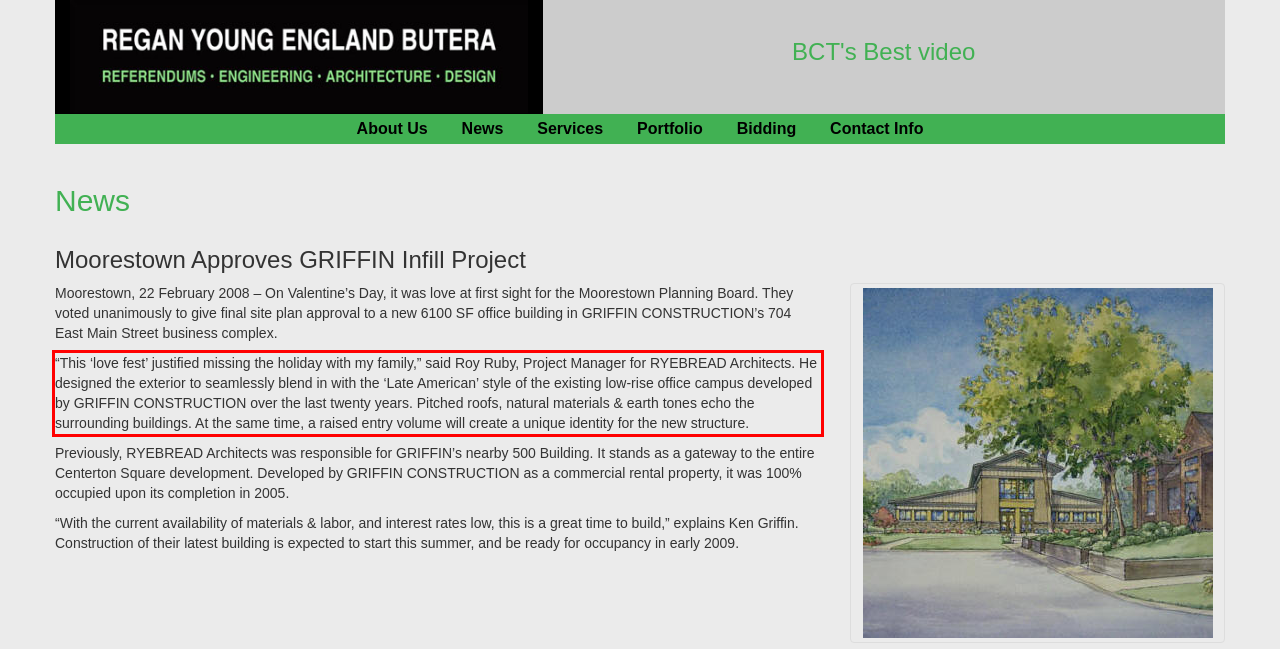Perform OCR on the text inside the red-bordered box in the provided screenshot and output the content.

“This ‘love fest’ justified missing the holiday with my family,” said Roy Ruby, Project Manager for RYEBREAD Architects. He designed the exterior to seamlessly blend in with the ‘Late American’ style of the existing low-rise office campus developed by GRIFFIN CONSTRUCTION over the last twenty years. Pitched roofs, natural materials & earth tones echo the surrounding buildings. At the same time, a raised entry volume will create a unique identity for the new structure.